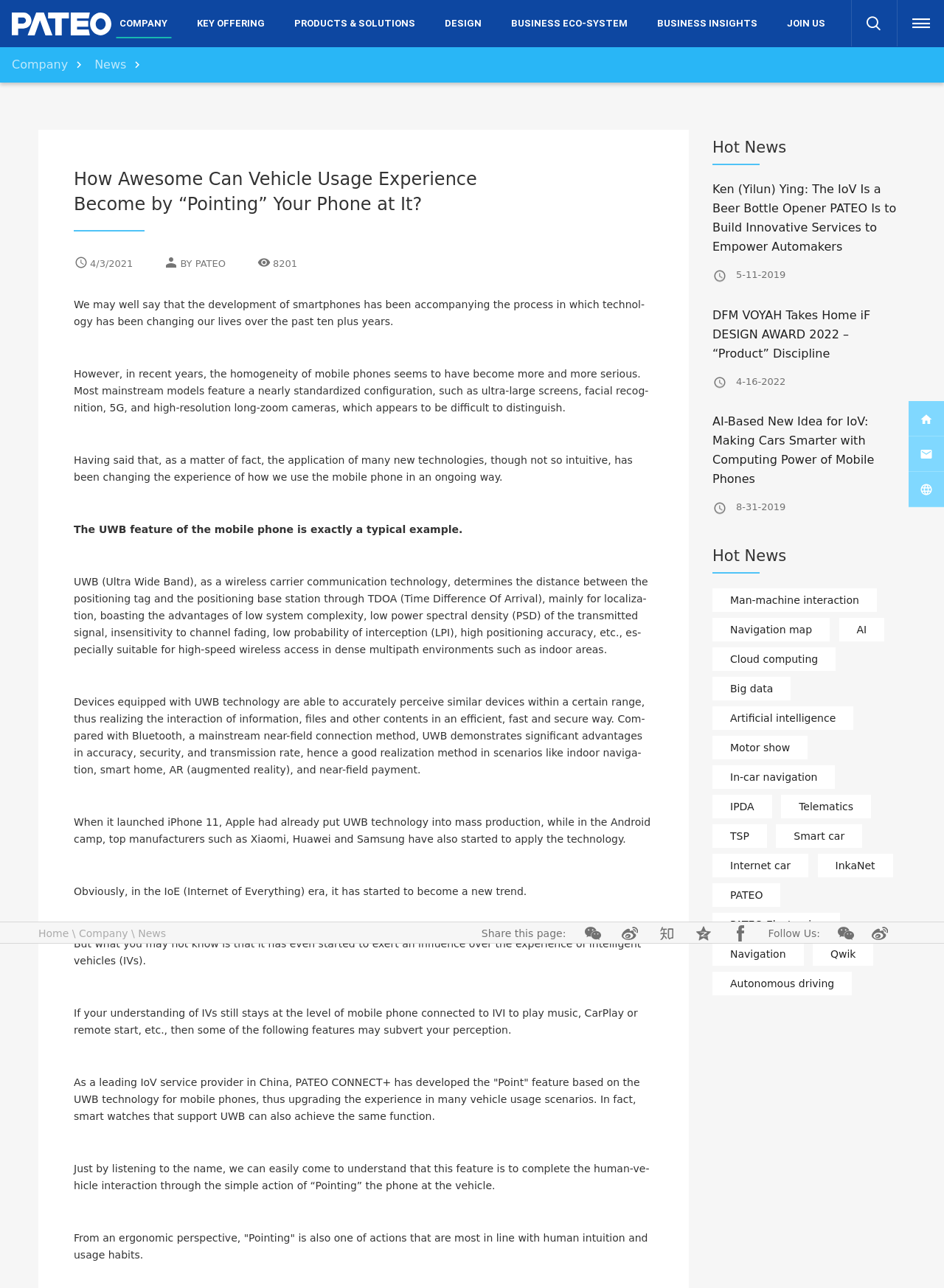Locate the bounding box coordinates of the element you need to click to accomplish the task described by this instruction: "Click on the 'Home' link".

[0.041, 0.72, 0.073, 0.729]